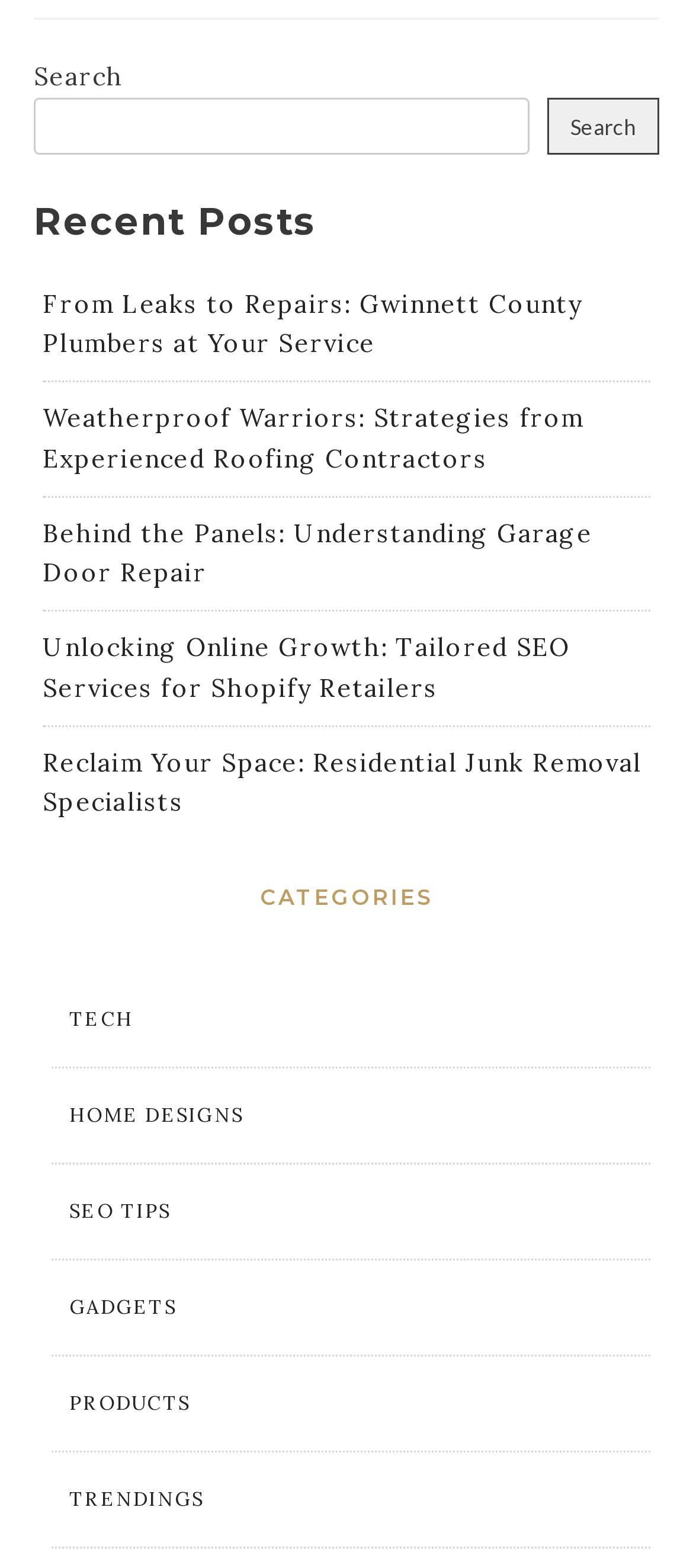Locate the UI element described by parent_node: Search name="s" and provide its bounding box coordinates. Use the format (top-left x, top-left y, bottom-right x, bottom-right y) with all values as floating point numbers between 0 and 1.

[0.049, 0.062, 0.764, 0.099]